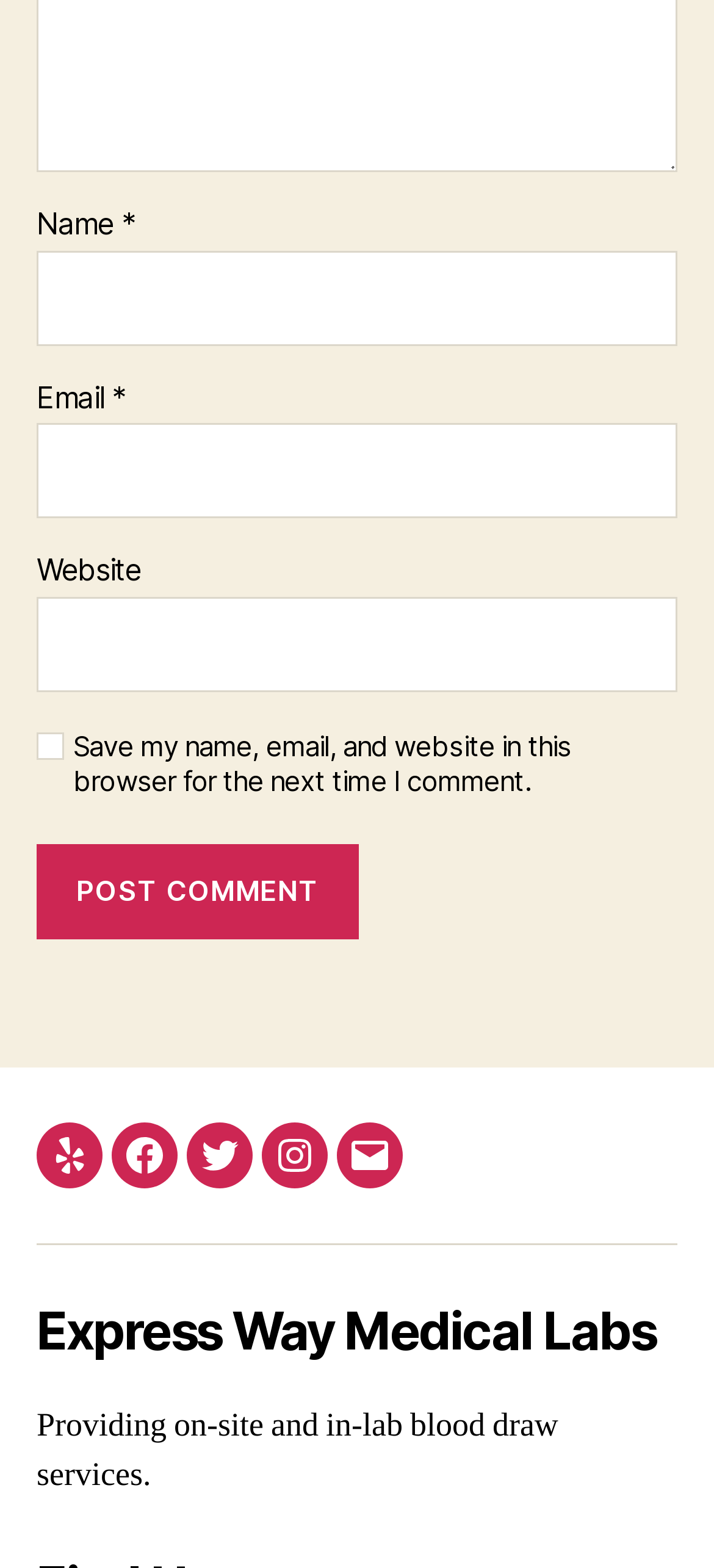Find the bounding box coordinates of the clickable element required to execute the following instruction: "Enter your name". Provide the coordinates as four float numbers between 0 and 1, i.e., [left, top, right, bottom].

[0.051, 0.16, 0.949, 0.22]